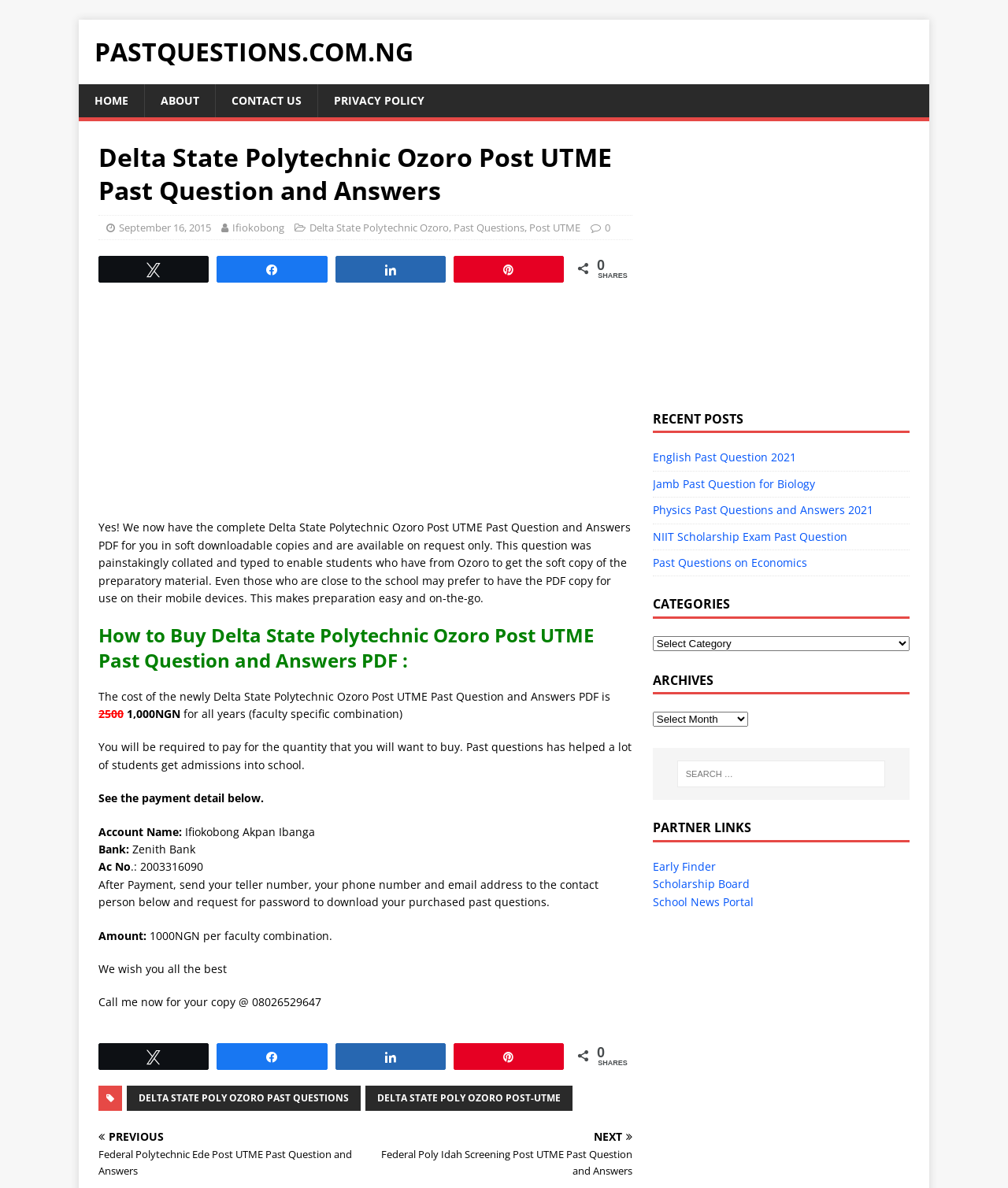Please find the bounding box coordinates of the element that needs to be clicked to perform the following instruction: "Click on the 'HOME' link". The bounding box coordinates should be four float numbers between 0 and 1, represented as [left, top, right, bottom].

[0.078, 0.071, 0.143, 0.099]